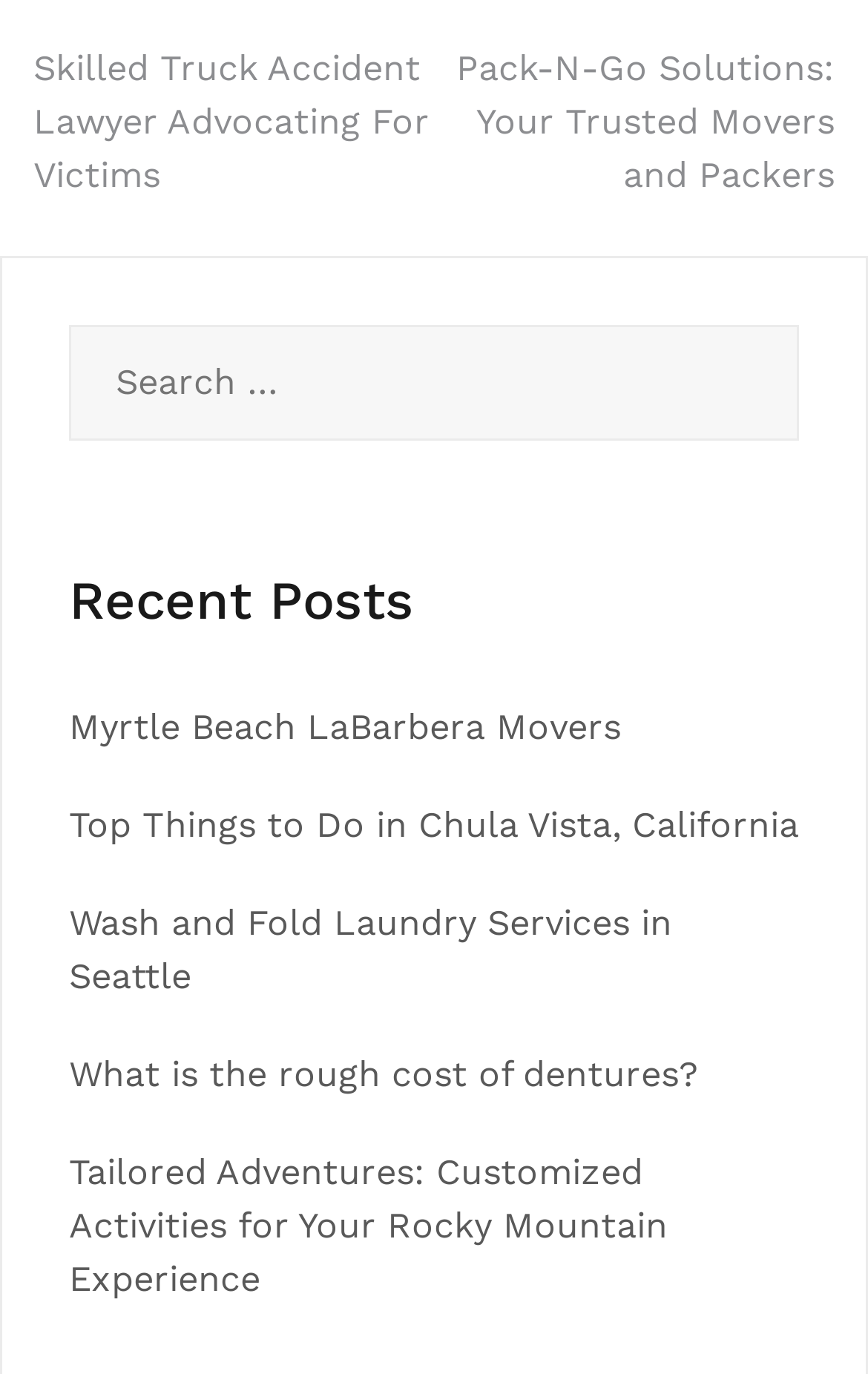Identify the bounding box coordinates of the clickable region to carry out the given instruction: "Read about Skilled Truck Accident Lawyer".

[0.038, 0.034, 0.495, 0.143]